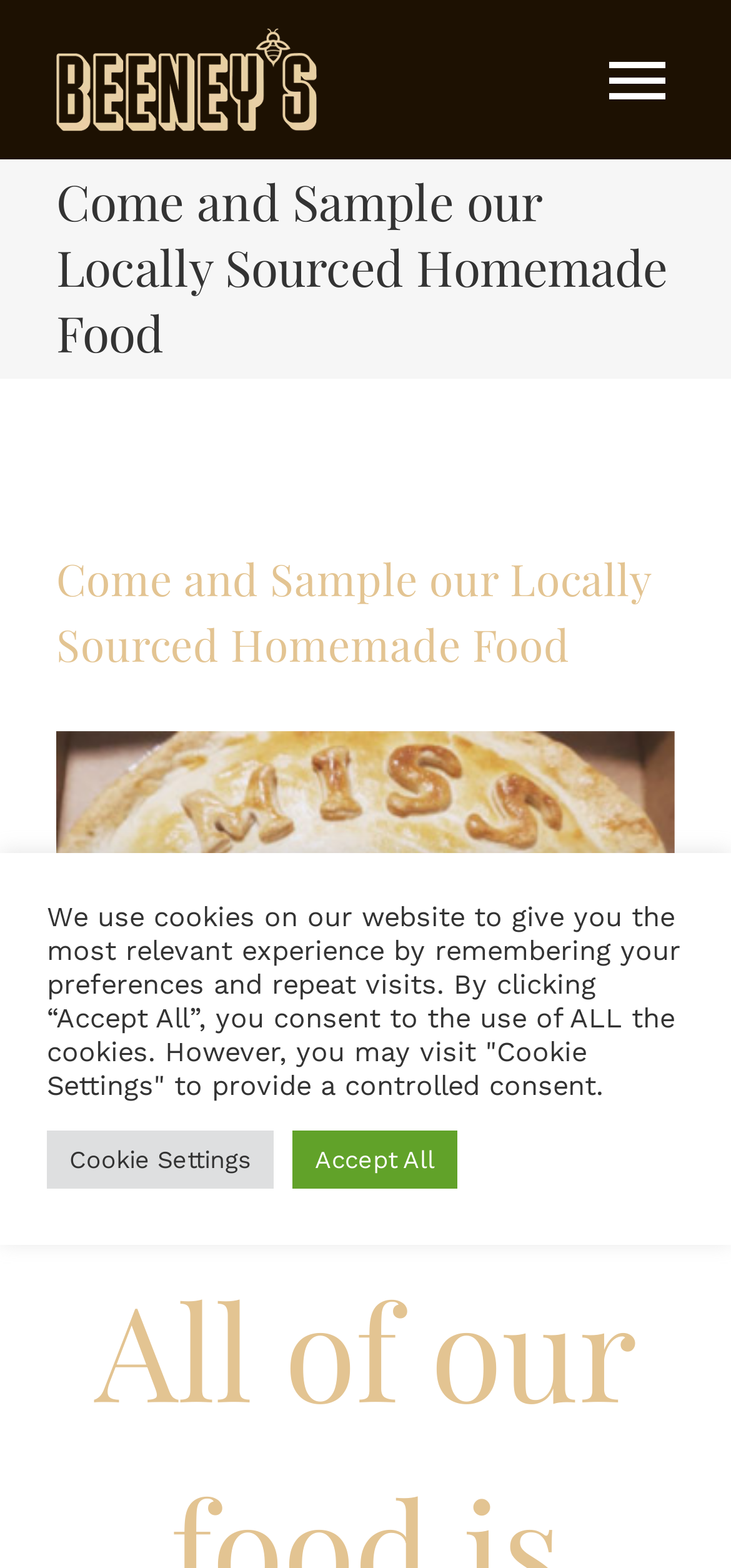How many menu items are there?
Based on the image, answer the question in a detailed manner.

The menu items are located in the navigation section, and they are 'HOME', 'OUR FOOD', 'BUSINESS', 'EVENTS', 'FORAGING', 'BLOG', and 'CONTACT'.